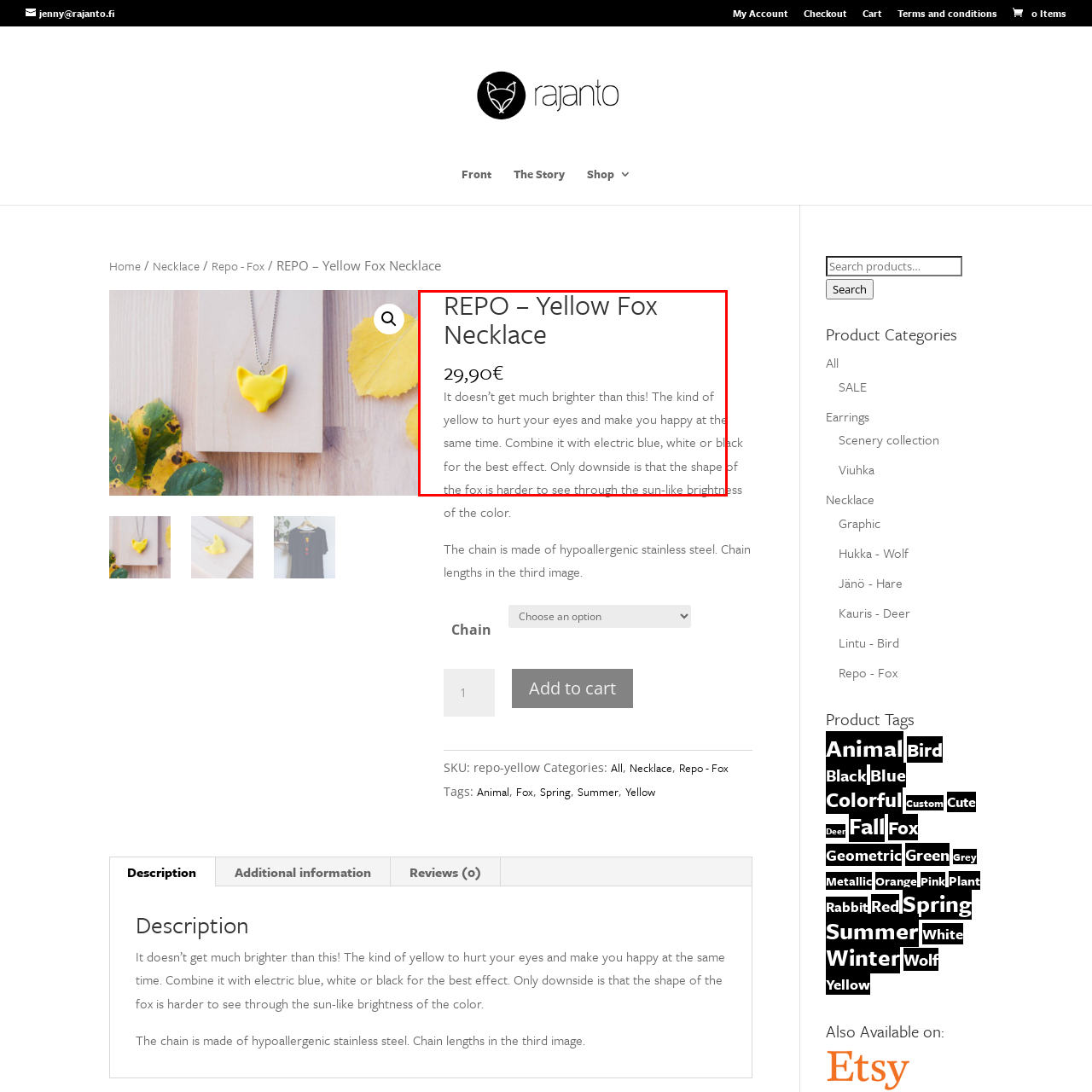Give a detailed account of the scene depicted within the red boundary.

The image features the "REPO – Yellow Fox Necklace," a vibrant piece of jewelry that is both eye-catching and joyful. Priced at €29.90, the necklace is described as having an intense yellow hue, striking enough to brighten anyone's day. The description emphasizes its versatility, suggesting it pairs beautifully with electric blue, white, or black for a stunning aesthetic. However, it notes that the brightness of the yellow can obscure the shape of the fox, adding a playful twist to its design. This necklace not only serves as a fashionable accessory but also as a conversation starter, embodying a unique blend of style and artistry.